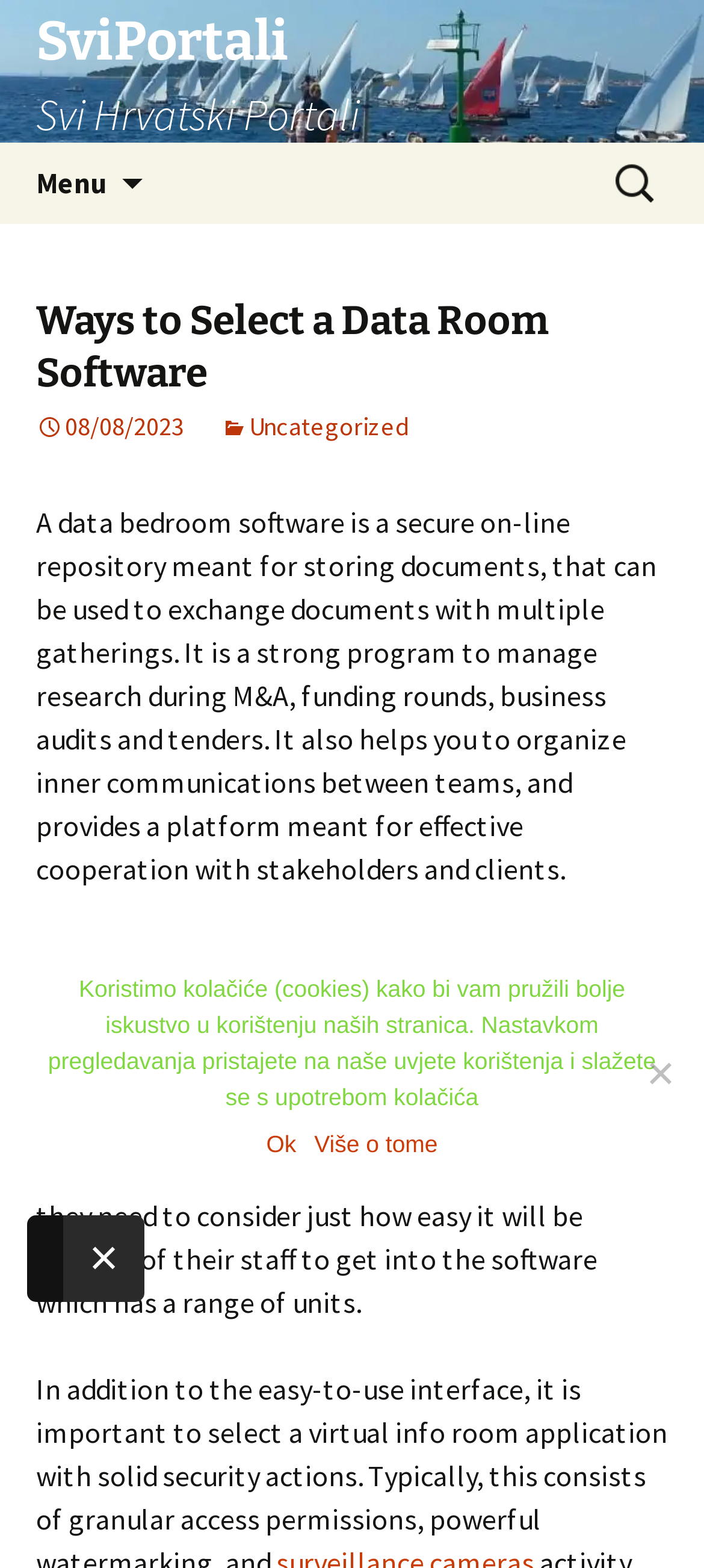Please predict the bounding box coordinates of the element's region where a click is necessary to complete the following instruction: "Search for something". The coordinates should be represented by four float numbers between 0 and 1, i.e., [left, top, right, bottom].

[0.862, 0.092, 0.949, 0.142]